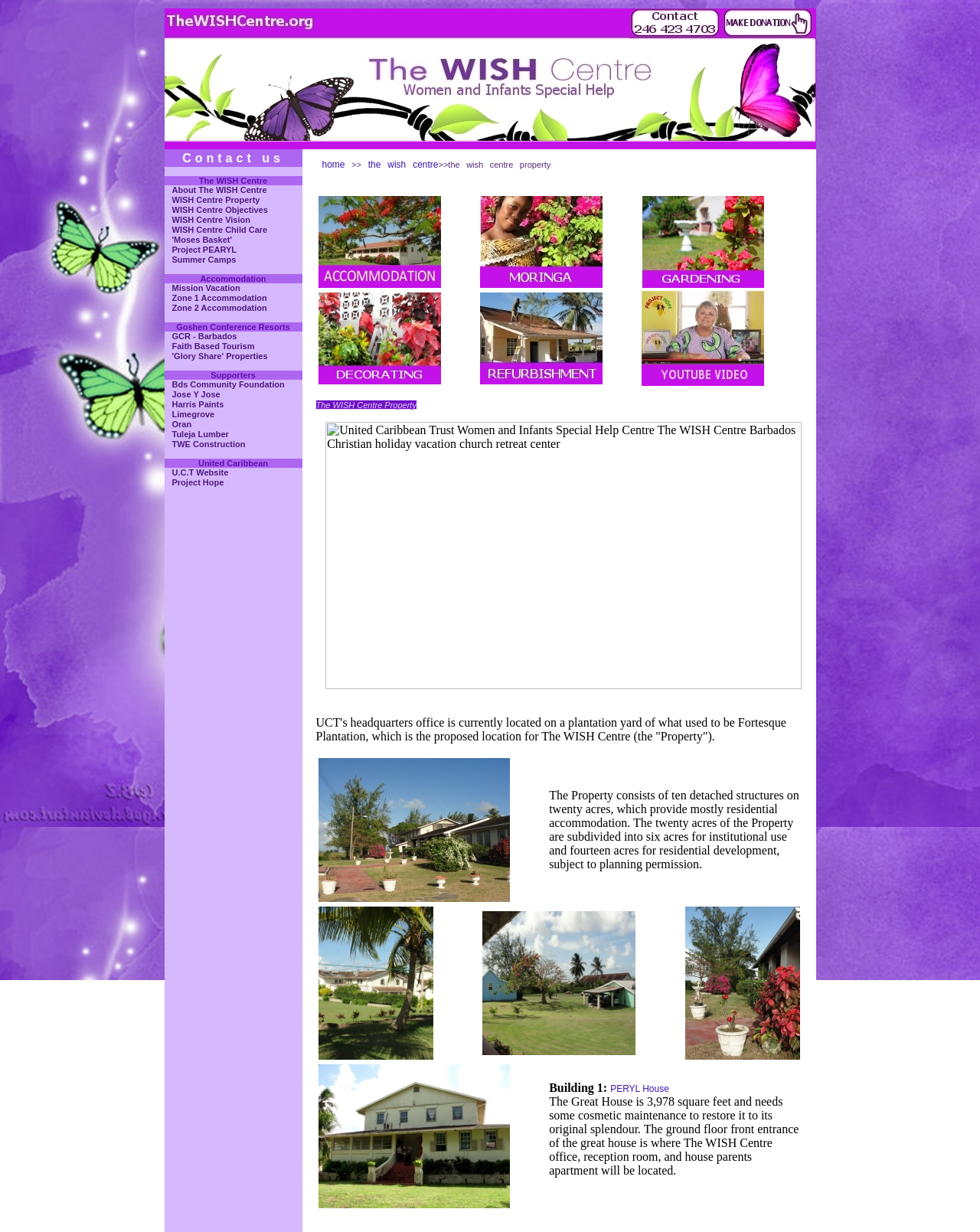How many detached structures are on the property?
Using the image, respond with a single word or phrase.

Ten